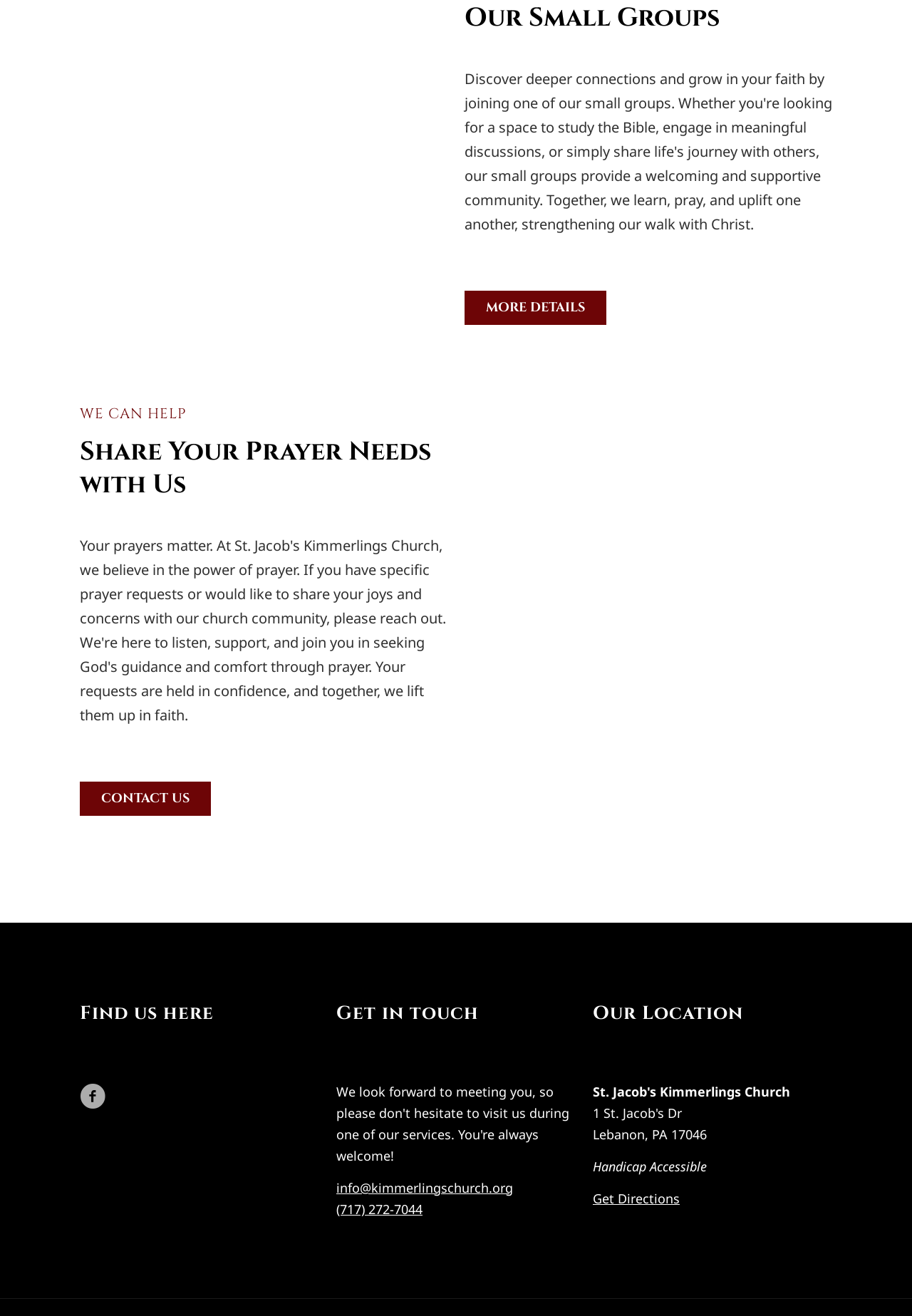Provide a one-word or short-phrase response to the question:
What is the main purpose of this webpage?

Prayer and contact